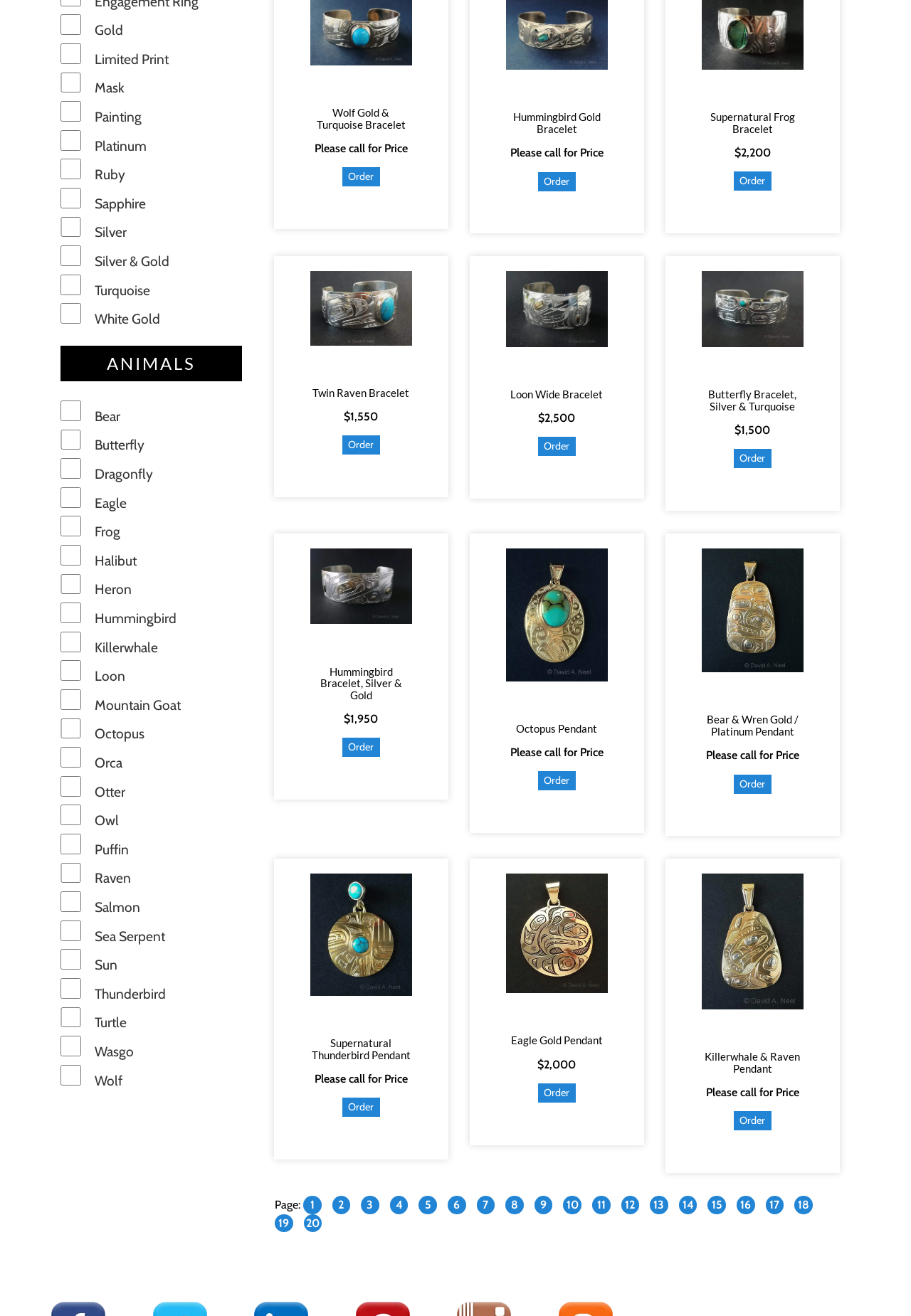Determine the bounding box coordinates of the element's region needed to click to follow the instruction: "Order Hummingbird Gold Bracelet". Provide these coordinates as four float numbers between 0 and 1, formatted as [left, top, right, bottom].

[0.591, 0.13, 0.632, 0.145]